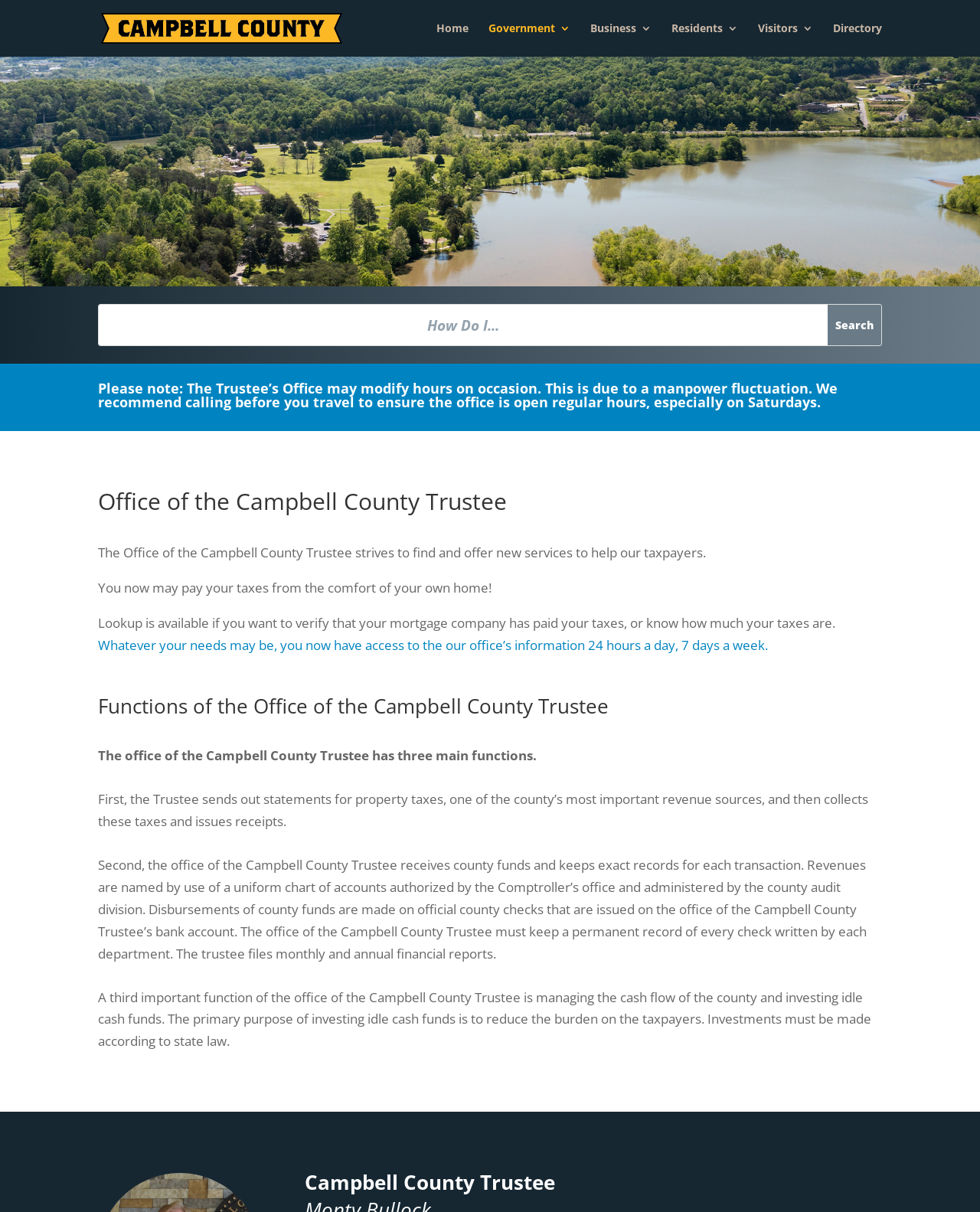Kindly determine the bounding box coordinates for the area that needs to be clicked to execute this instruction: "Visit Campbell County website".

[0.103, 0.015, 0.288, 0.029]